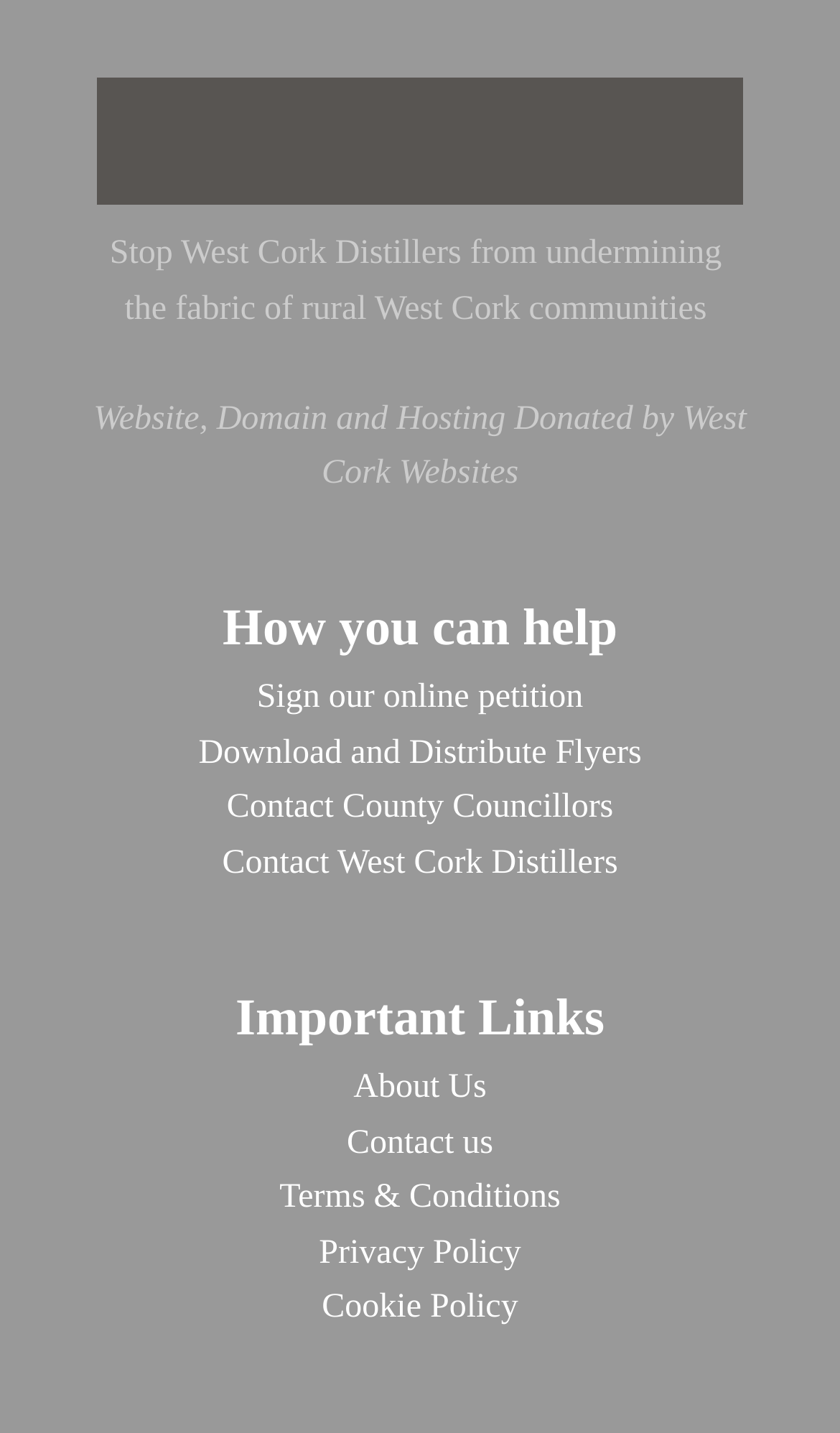Please predict the bounding box coordinates of the element's region where a click is necessary to complete the following instruction: "Learn more about the website". The coordinates should be represented by four float numbers between 0 and 1, i.e., [left, top, right, bottom].

[0.421, 0.74, 0.579, 0.778]